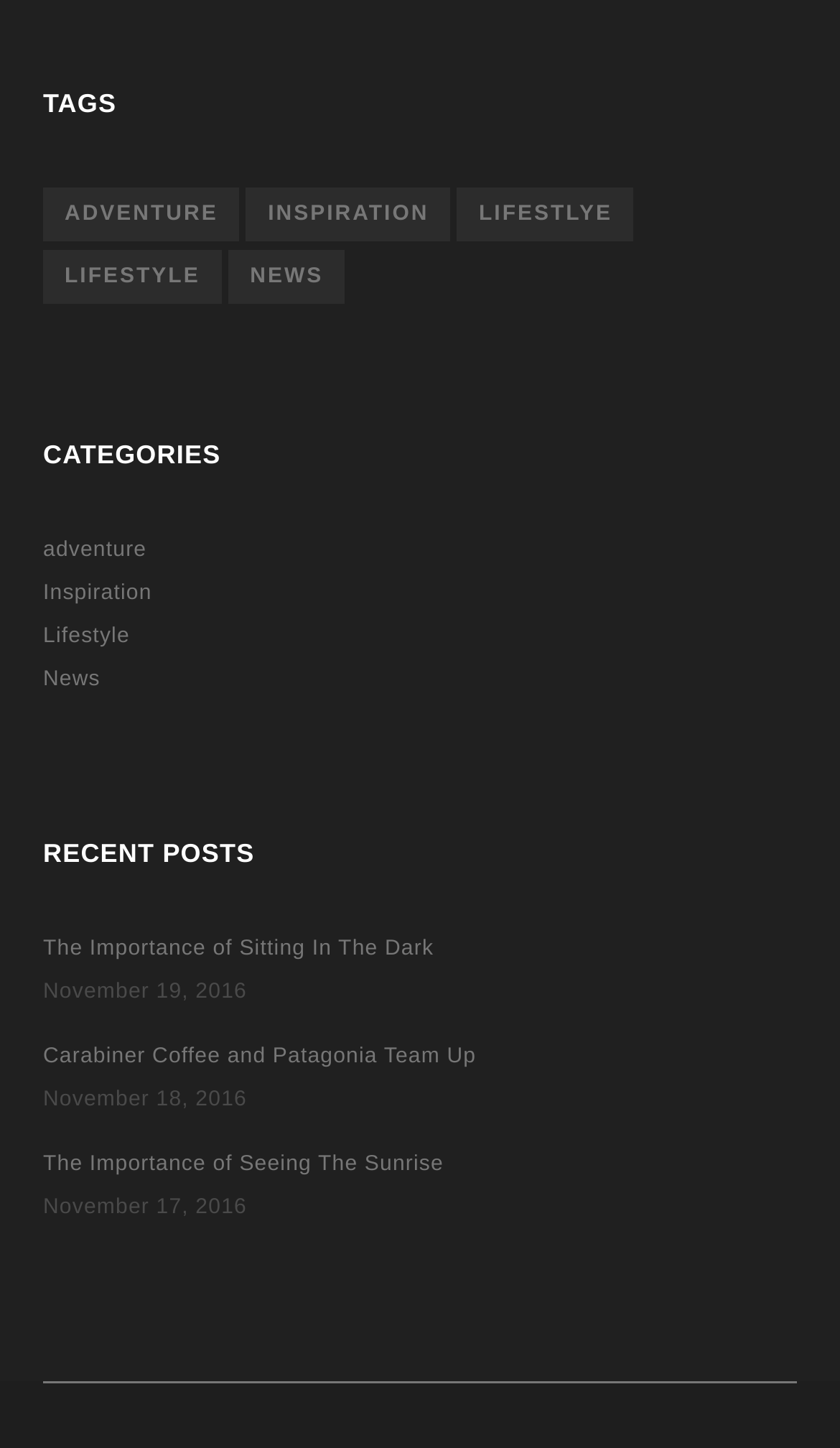What is the date of the second recent post?
Please provide an in-depth and detailed response to the question.

I looked at the time elements under the 'RECENT POSTS' heading and found the second time element, which corresponds to the second recent post, and its text is 'November 18, 2016', so that is the date of the second recent post.